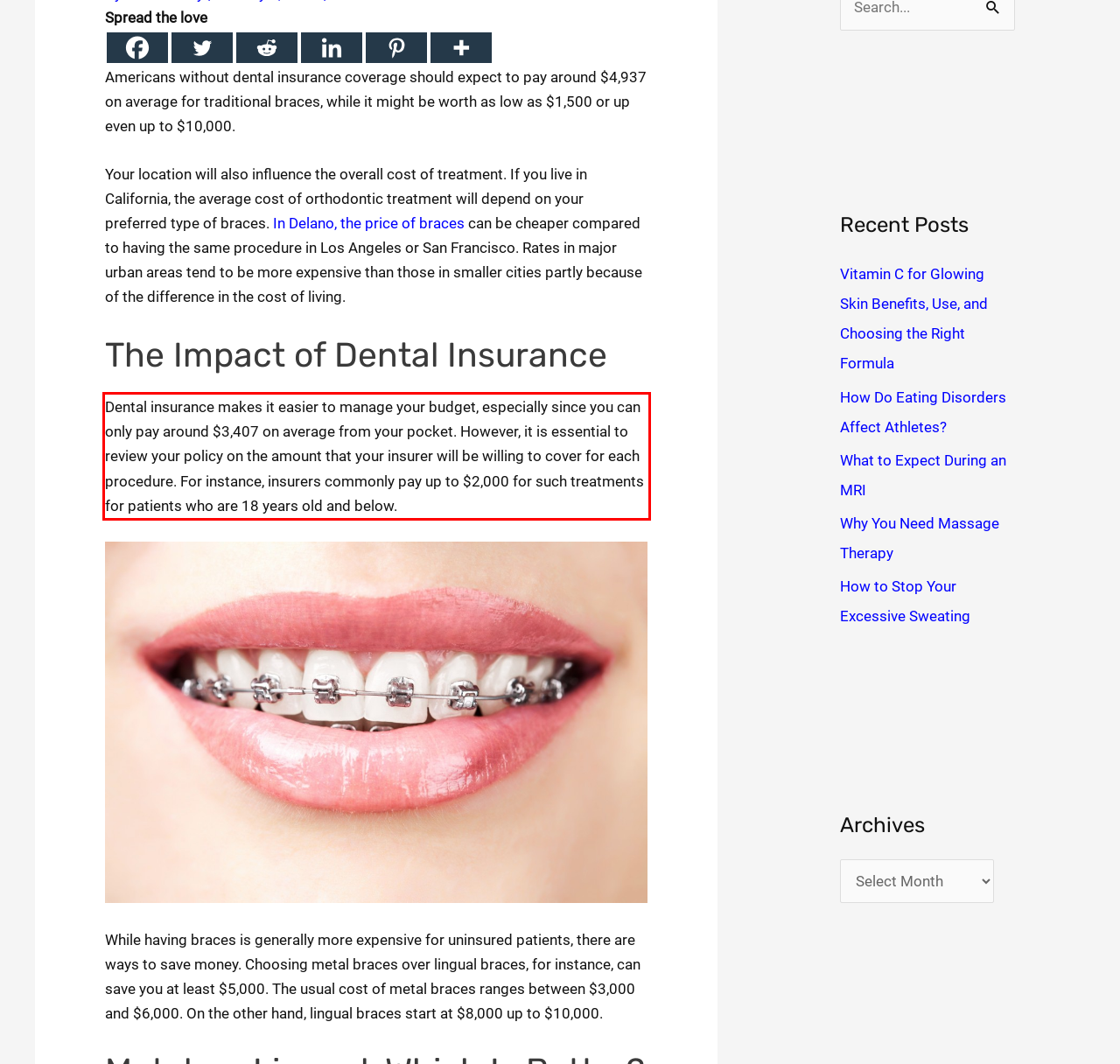Examine the webpage screenshot and use OCR to recognize and output the text within the red bounding box.

Dental insurance makes it easier to manage your budget, especially since you can only pay around $3,407 on average from your pocket. However, it is essential to review your policy on the amount that your insurer will be willing to cover for each procedure. For instance, insurers commonly pay up to $2,000 for such treatments for patients who are 18 years old and below.